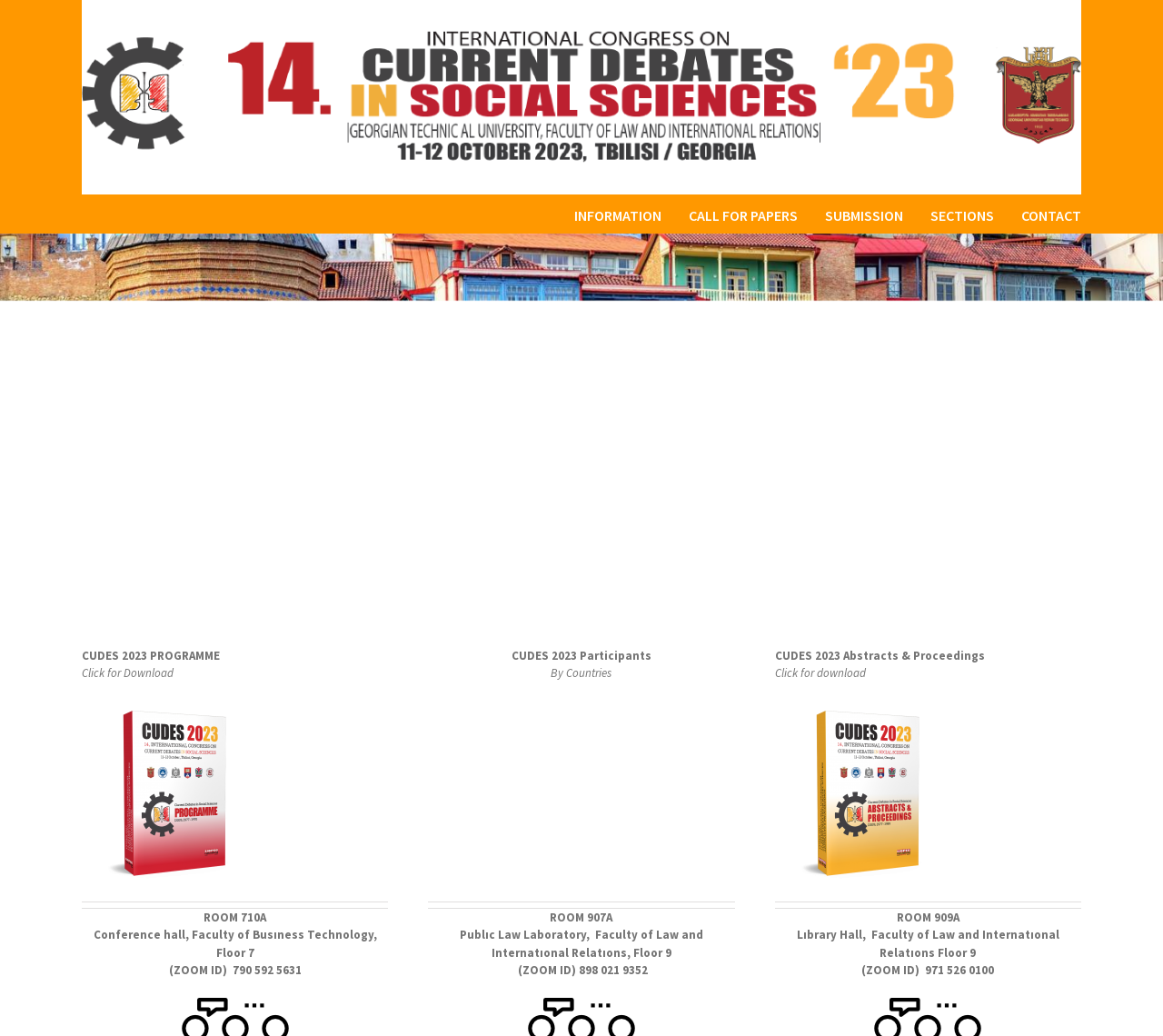How many links are available under the main menu?
Please respond to the question with a detailed and thorough explanation.

I examined the navigation menu and found that there are five links available: INFORMATION, CALL FOR PAPERS, SUBMISSION, SECTIONS, and CONTACT.